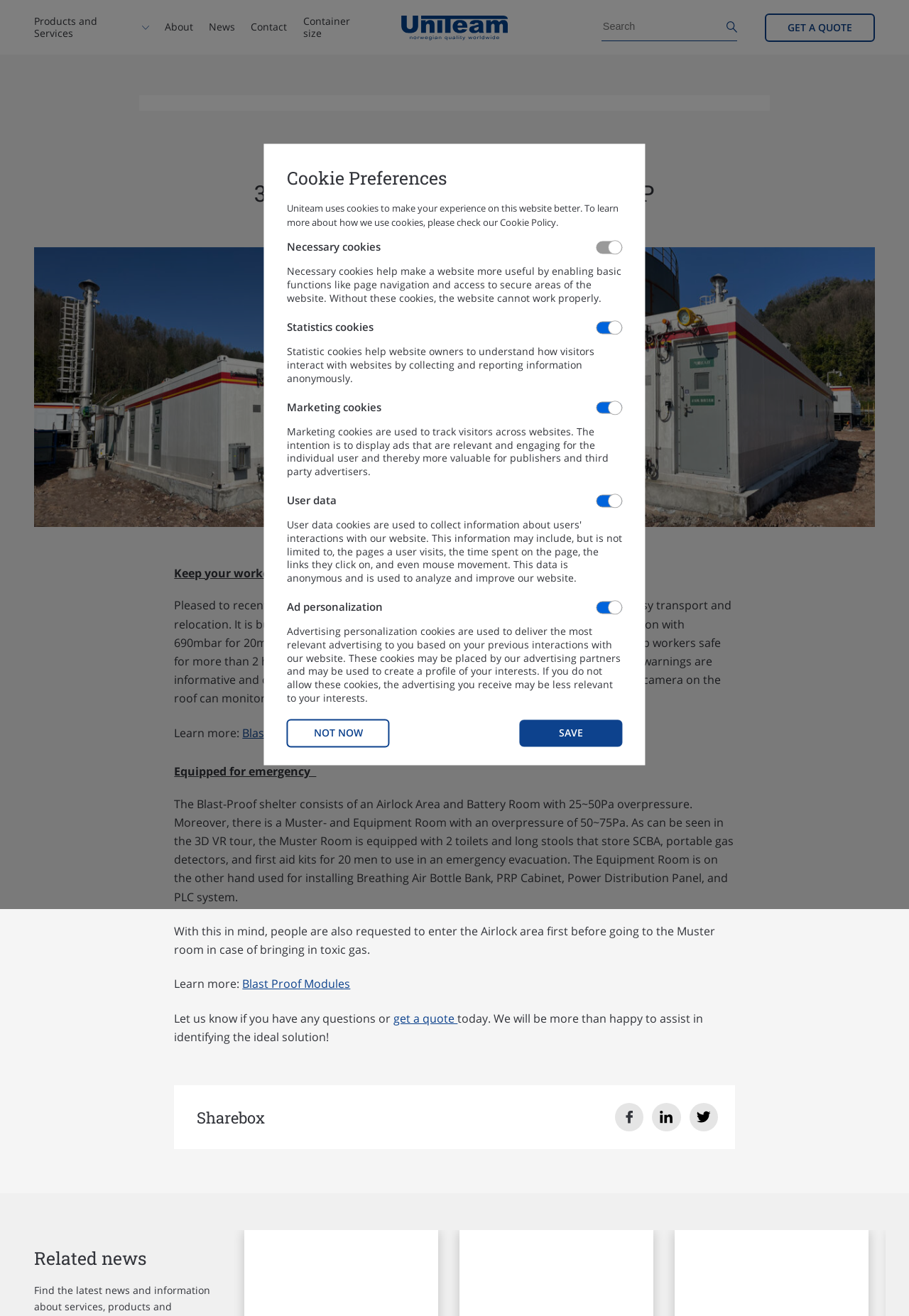What is the purpose of the Airlock Area in the shelter?
Refer to the image and provide a detailed answer to the question.

According to the webpage, people are requested to enter the Airlock area first before going to the Muster room in case of bringing in toxic gas, indicating that the Airlock Area is designed to prevent toxic gas entry into the shelter.